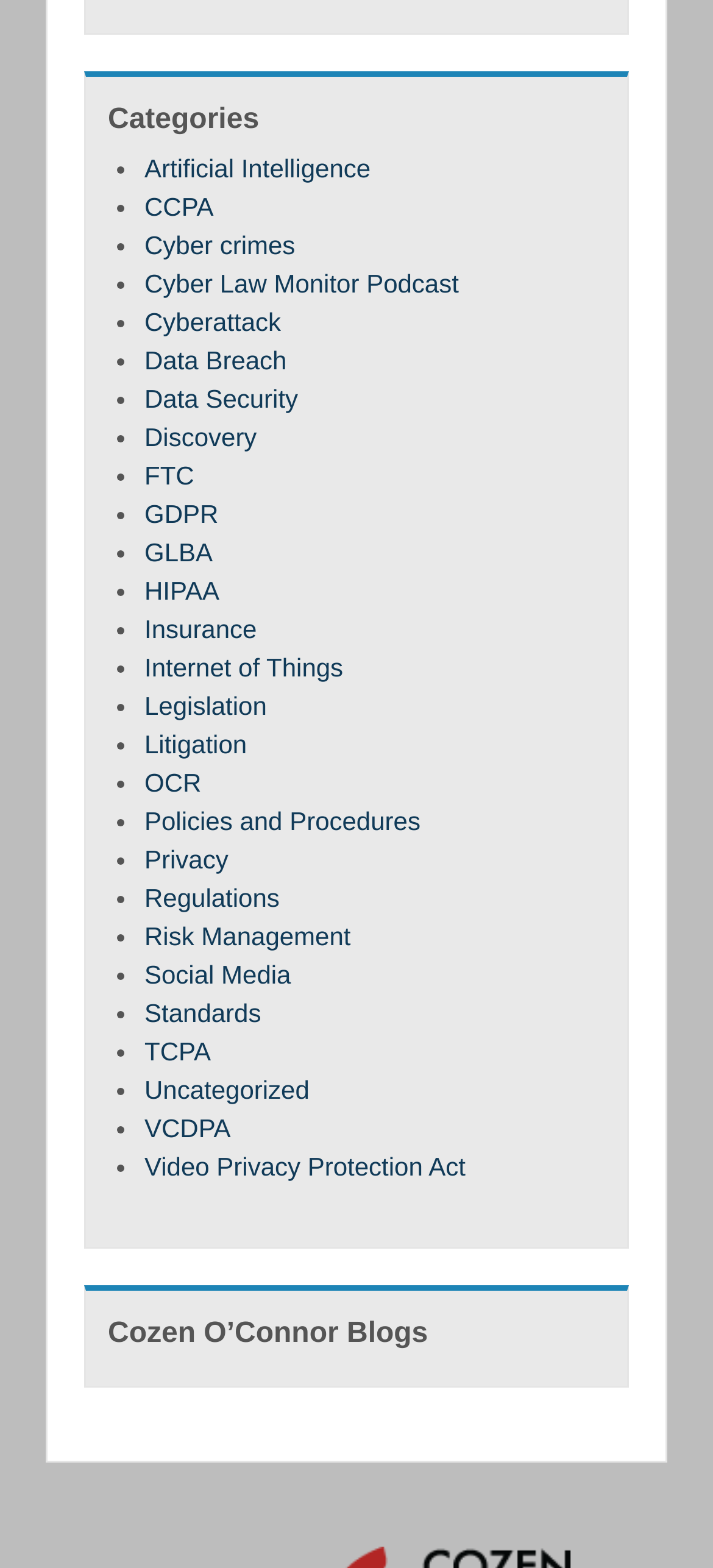Find the bounding box coordinates of the element's region that should be clicked in order to follow the given instruction: "search for something". The coordinates should consist of four float numbers between 0 and 1, i.e., [left, top, right, bottom].

None